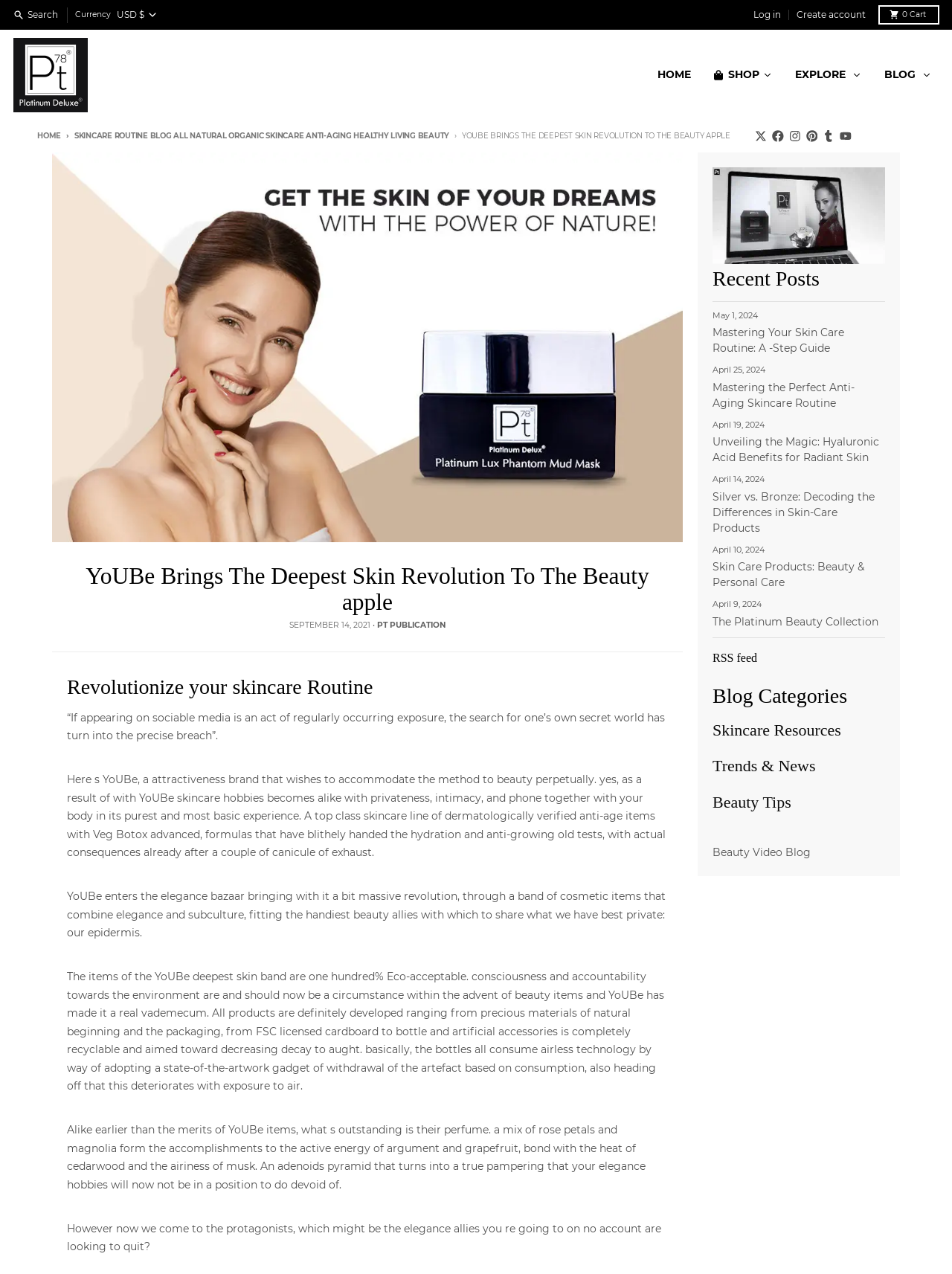Provide the bounding box coordinates of the HTML element described by the text: "title="Pinterest - Platinum Deluxe Cosmetics"". The coordinates should be in the format [left, top, right, bottom] with values between 0 and 1.

[0.844, 0.1, 0.862, 0.113]